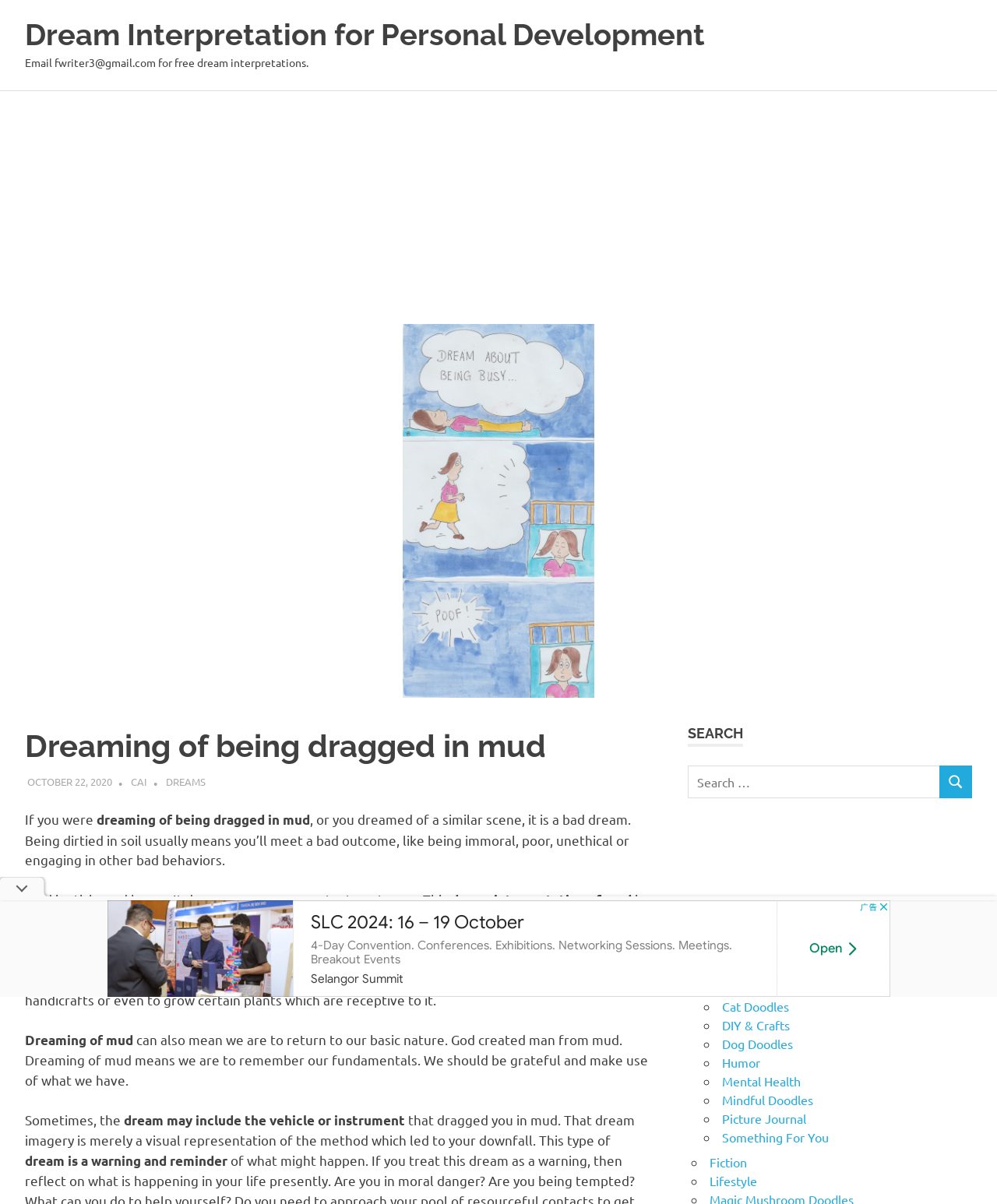Identify the bounding box coordinates of the section that should be clicked to achieve the task described: "Explore the 'CATEGORIES' section".

[0.69, 0.756, 0.777, 0.776]